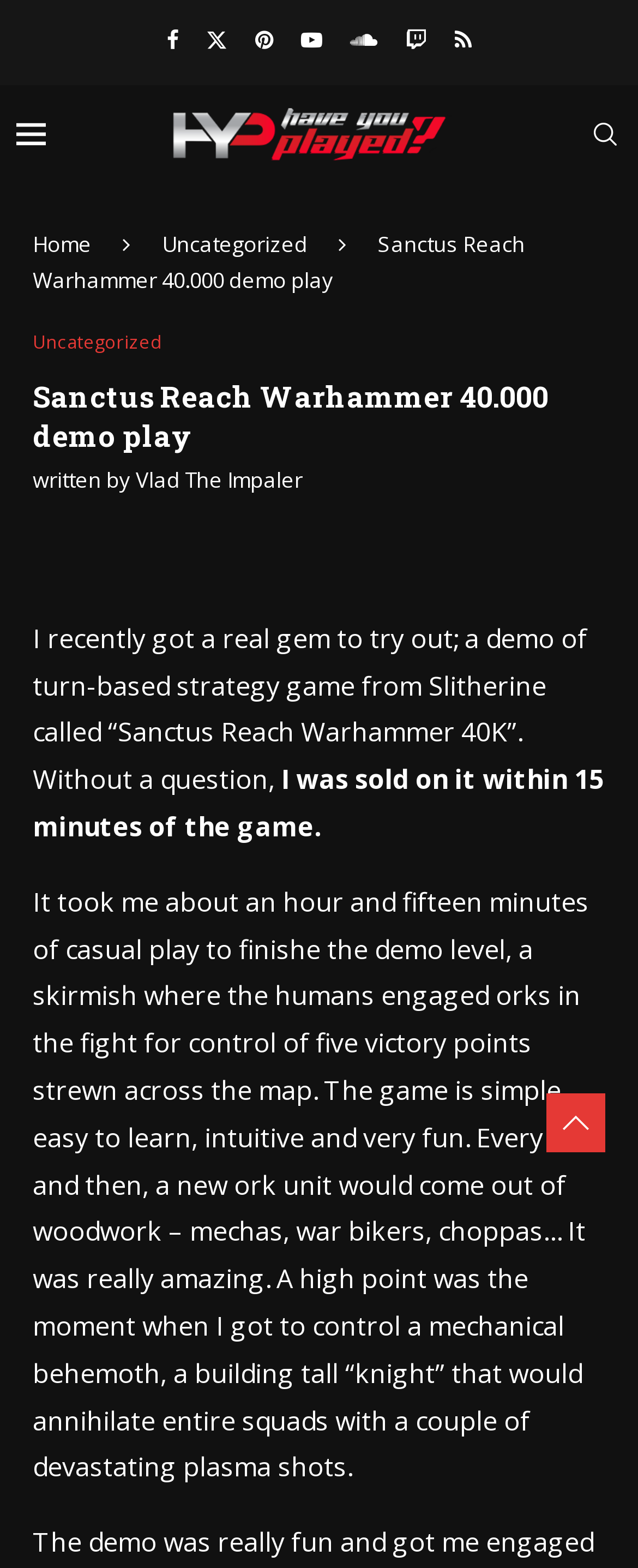What is the name of the link at the top right corner?
Using the image, provide a concise answer in one word or a short phrase.

Search